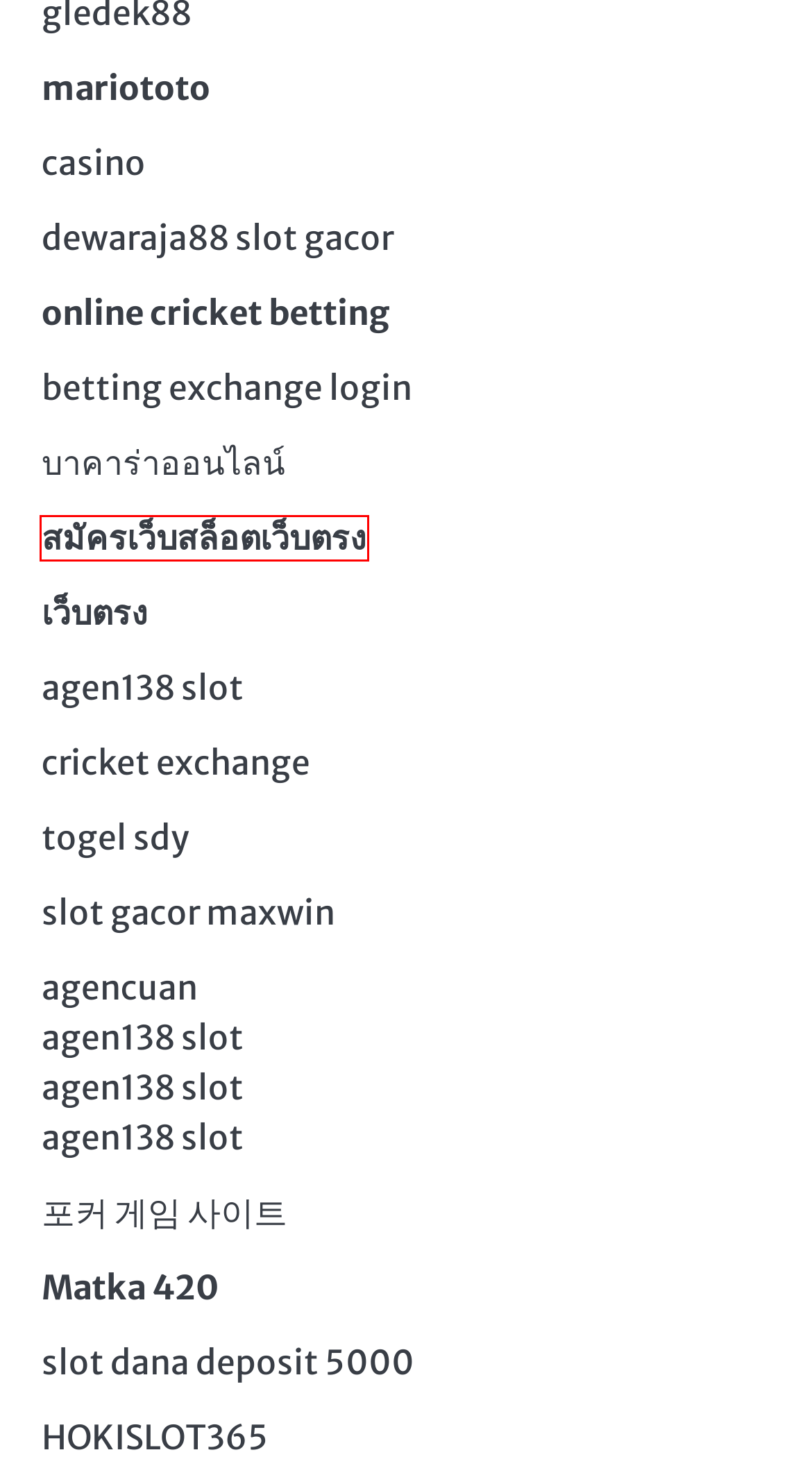Review the webpage screenshot and focus on the UI element within the red bounding box. Select the best-matching webpage description for the new webpage that follows after clicking the highlighted element. Here are the candidates:
A. สล็อตเว็บตรง เว็บคุณภาพ แตกง่าย อันดับ 1 ถอนเงินได้จริง ไม่มีขั้นต่ำ
B. Satta Matka | Tara Matka 420 | Madhur Matka | Indian Matka
C. 홀덤사이트,포커고수,텍사스홀덤 - pokerholdem
D. Agencuan : Daftar Situs Slot Online Terbaru Resmi dan Terpercaya 2023
E. AGEN138 -- Bandar Togel & Toto Online Terakurat dan Terpercaya 2024
F. สล็อตเว็บตรง FAFA138 ปั่นสล็อต แตกง่าย ฝากถอน ทรูวอเลท ไม่มีขั้นต่ำ
G. MARIOTOTO | Agen Situs Toto Asli & Situs Togel Terpercaya
H. AGEN138 - Stock Agen Bola SBOBET Terpecaya 2024
 – AGEN 138 SUPPLY

A